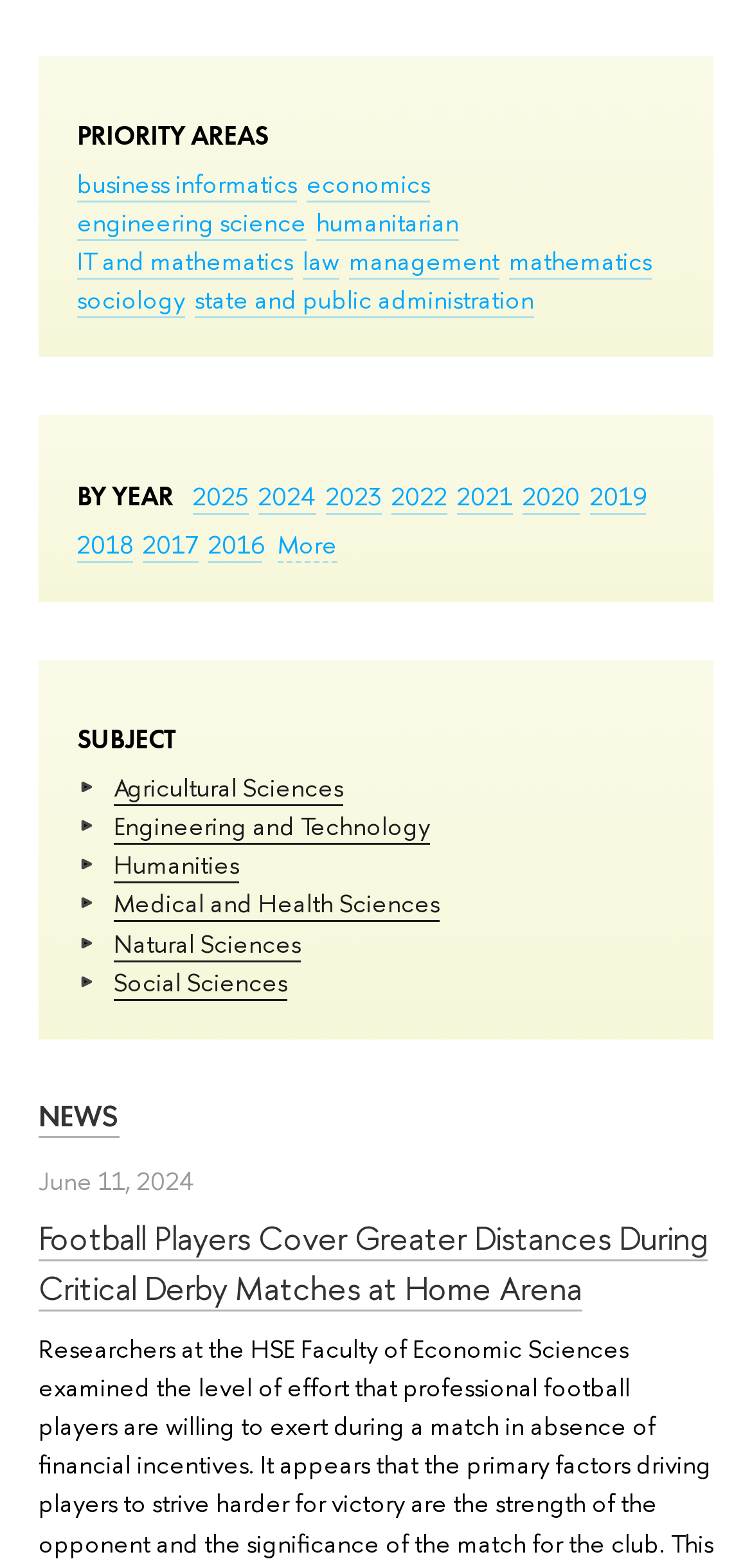Locate the bounding box coordinates of the area that needs to be clicked to fulfill the following instruction: "select 2025". The coordinates should be in the format of four float numbers between 0 and 1, namely [left, top, right, bottom].

[0.256, 0.305, 0.331, 0.328]